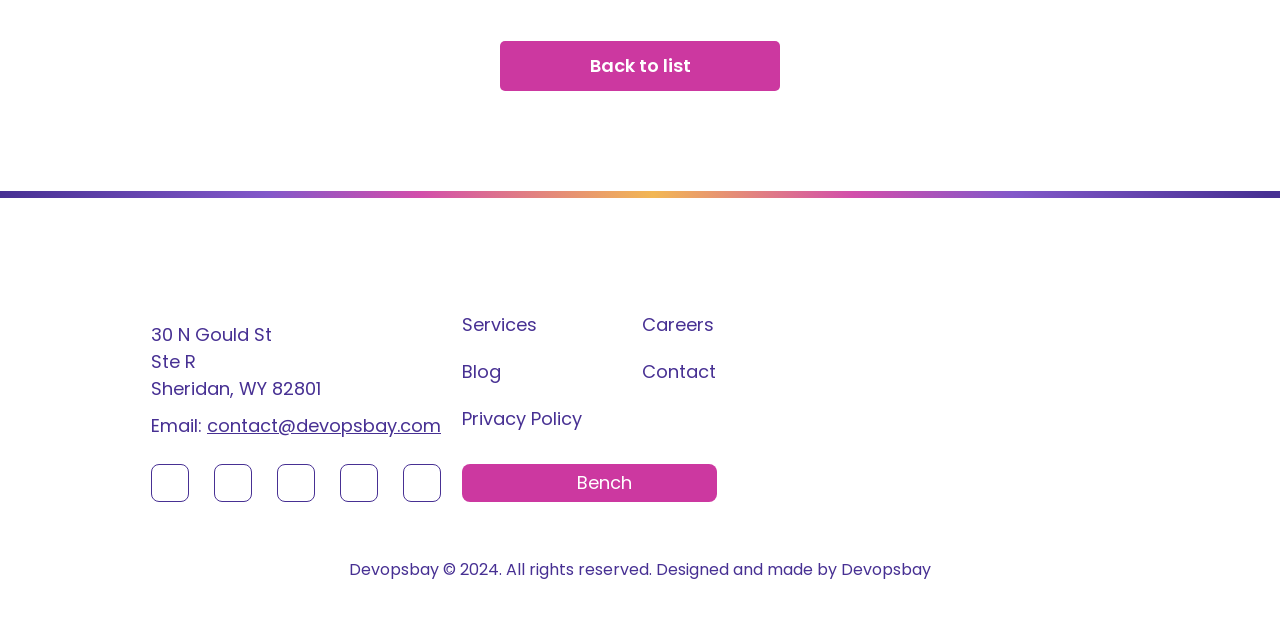What are the services offered by Devopsbay?
Can you give a detailed and elaborate answer to the question?

I couldn't find any information about the services offered by Devopsbay on this webpage. There is a link with ID 260 that says 'Services', but it doesn't provide any information about what those services are.